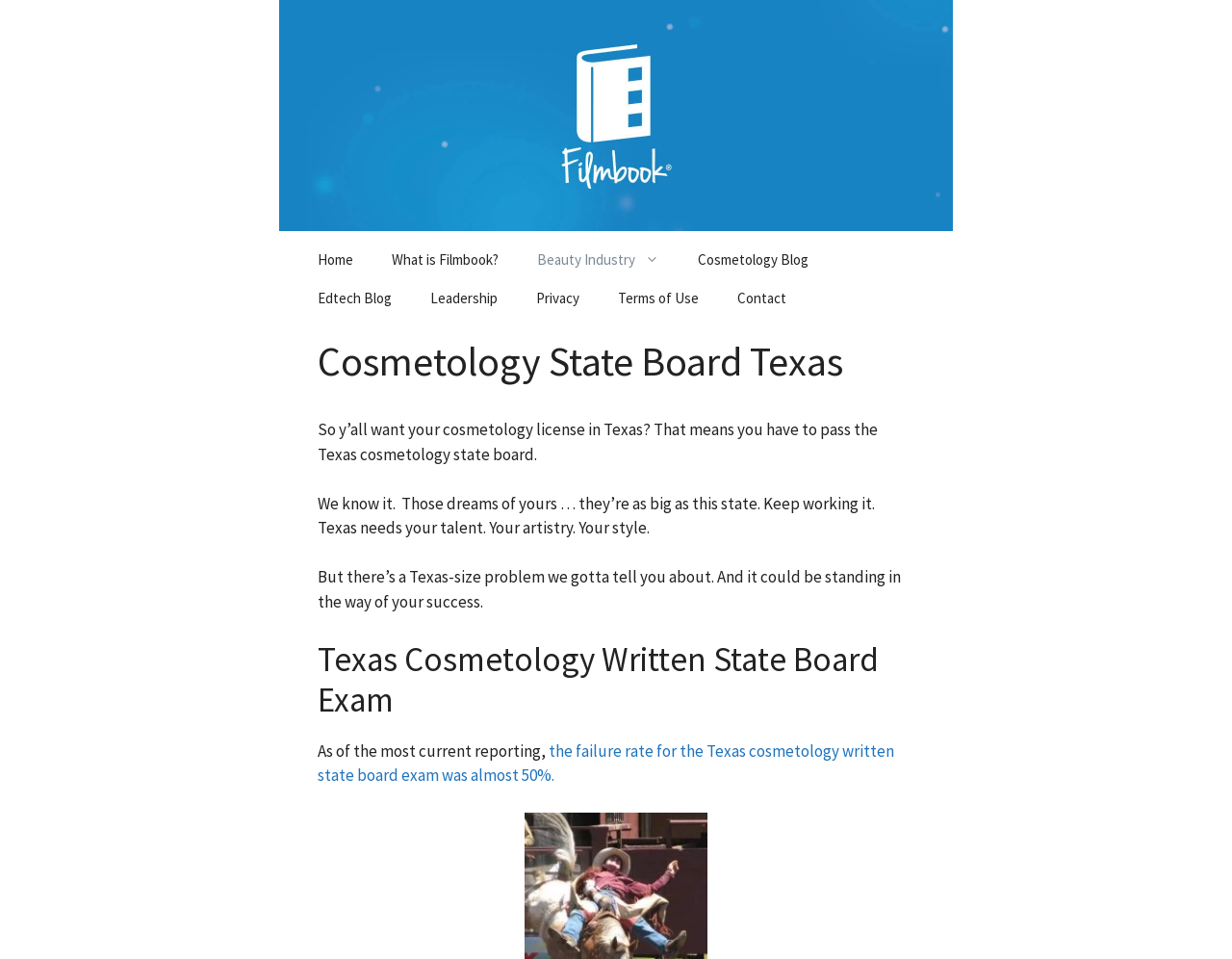Provide an in-depth caption for the webpage.

The webpage is about cosmetology state board in Texas, specifically helping users prepare for the written exam. At the top, there is a banner with a link to "Filmbook" accompanied by an image, taking up the entire width of the page. Below the banner, there is a navigation menu with links to various sections, including "Home", "What is Filmbook?", "Beauty Industry", and others.

The main content of the page is divided into sections. The first section has a heading "Cosmetology State Board Texas" and a brief introduction to the topic, explaining that users need to pass the Texas cosmetology state board to get their license. The text is encouraging, urging users to work hard to achieve their dreams.

The next section has a heading "Texas Cosmetology Written State Board Exam" and discusses the challenges of the exam, mentioning that the failure rate is almost 50%. This section is likely setting the stage for the solution that the webpage offers, which is unlimited practice quizzes and Texas laws and rules to help users prepare for the exam.

Throughout the page, there are no images other than the "Filmbook" logo in the banner. The layout is clean, with clear headings and concise text, making it easy to read and navigate.